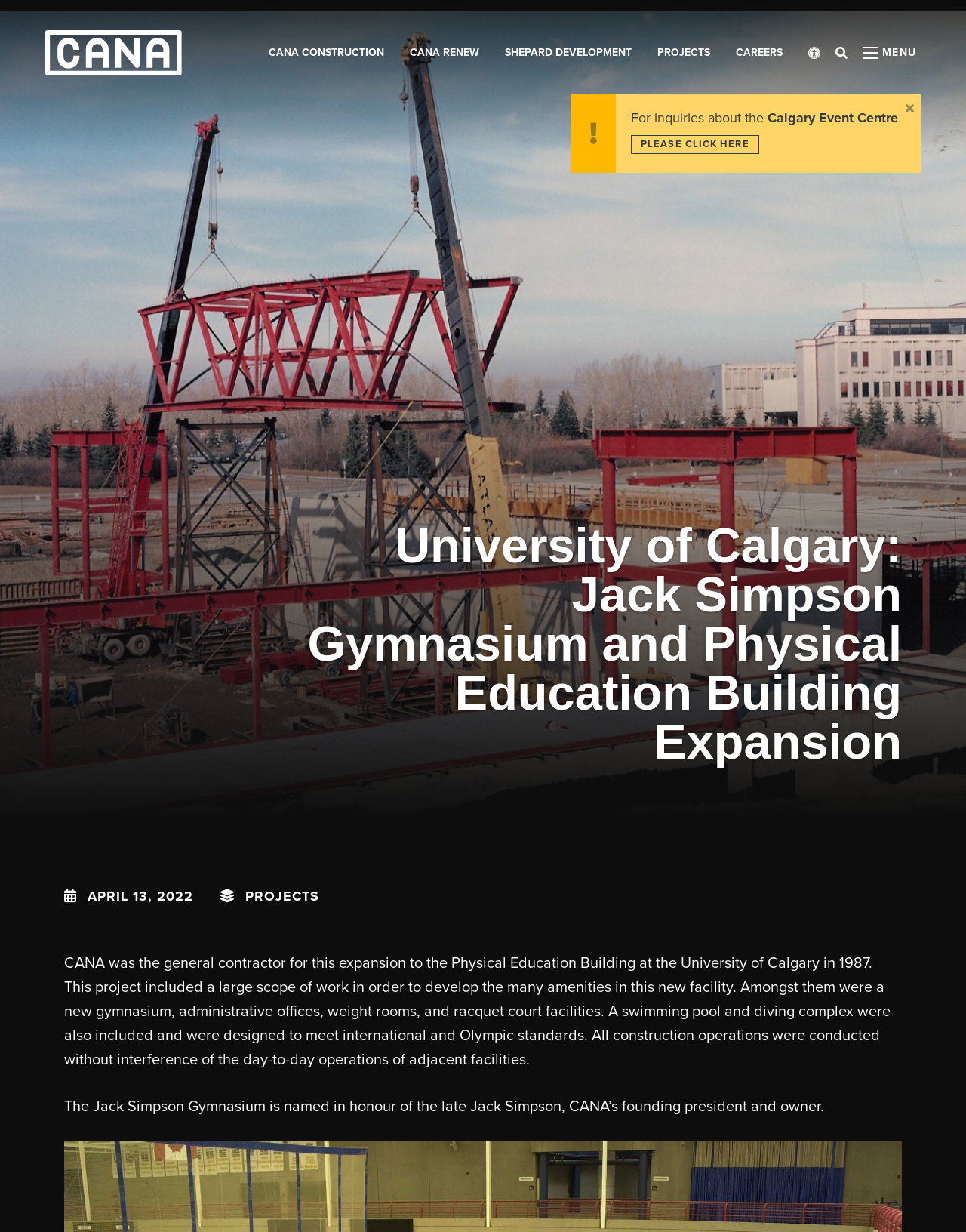Please provide the bounding box coordinate of the region that matches the element description: CANA Renew. Coordinates should be in the format (top-left x, top-left y, bottom-right x, bottom-right y) and all values should be between 0 and 1.

[0.424, 0.018, 0.496, 0.067]